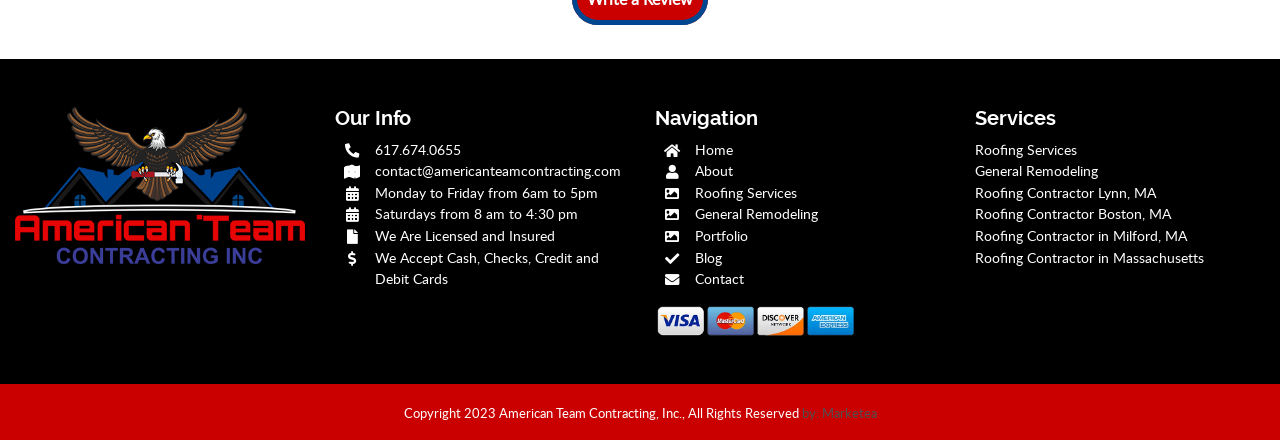Please determine the bounding box coordinates of the element's region to click in order to carry out the following instruction: "go to Bonus Veren Siteler page". The coordinates should be four float numbers between 0 and 1, i.e., [left, top, right, bottom].

None